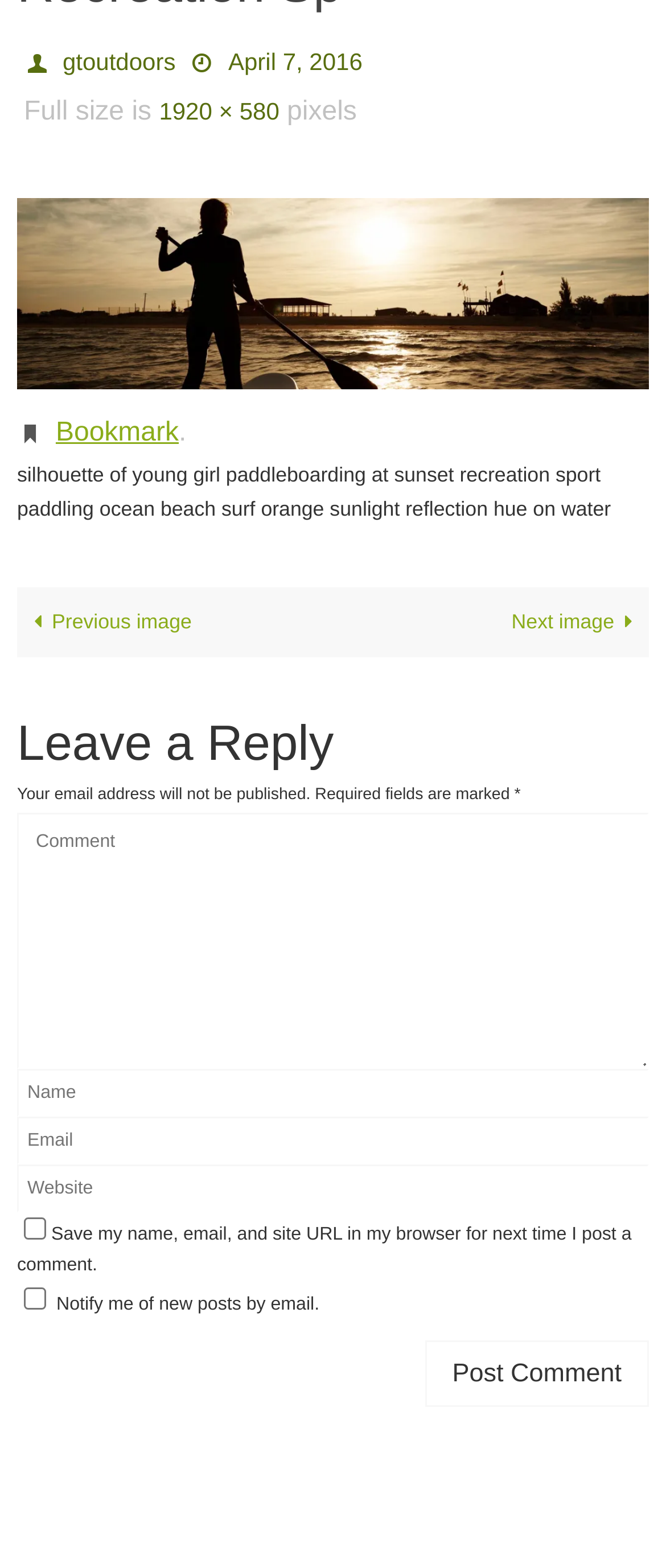Identify the bounding box of the HTML element described as: "April 7, 2016".

[0.343, 0.031, 0.544, 0.049]